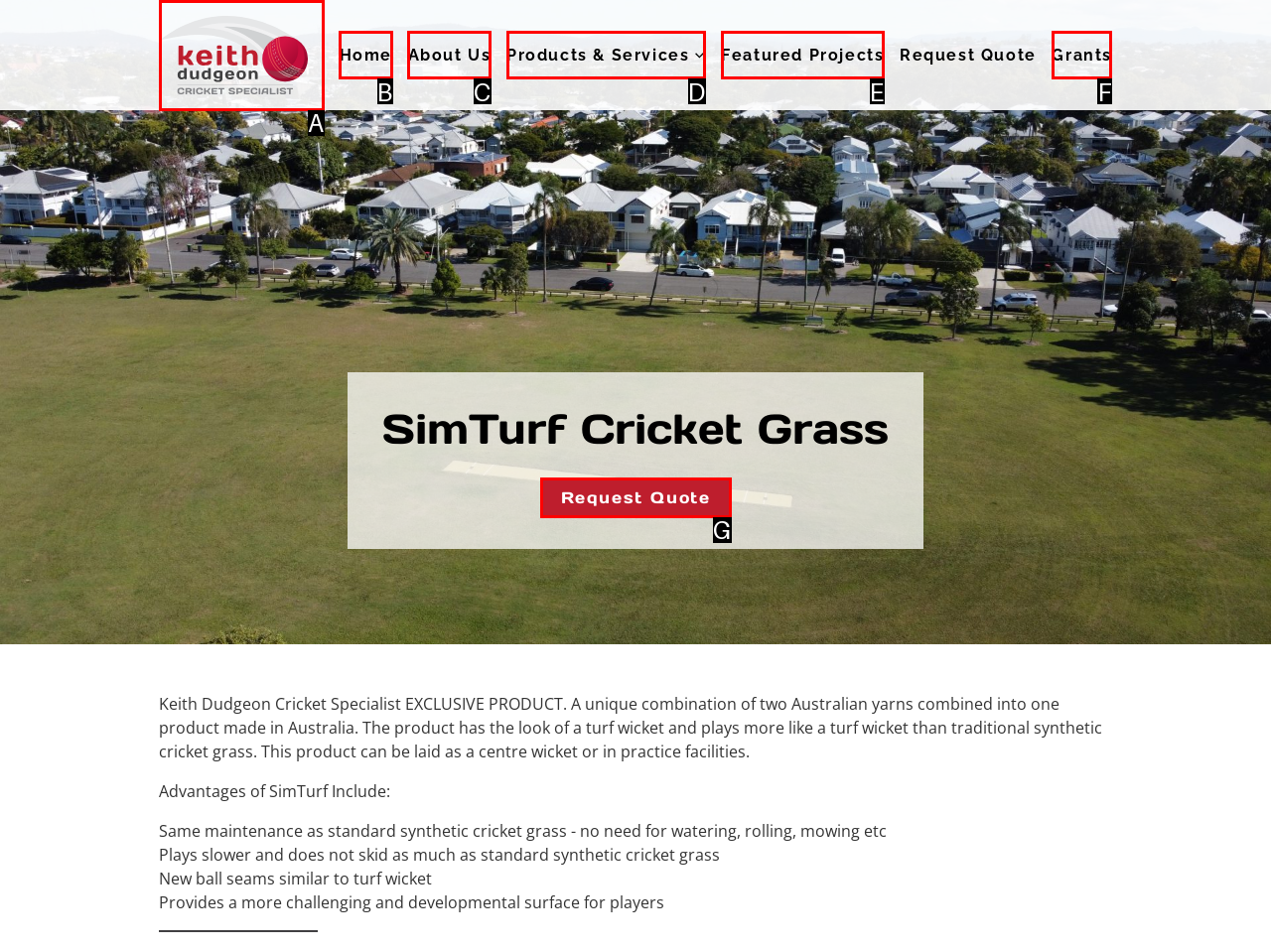Based on the description Home, identify the most suitable HTML element from the options. Provide your answer as the corresponding letter.

B